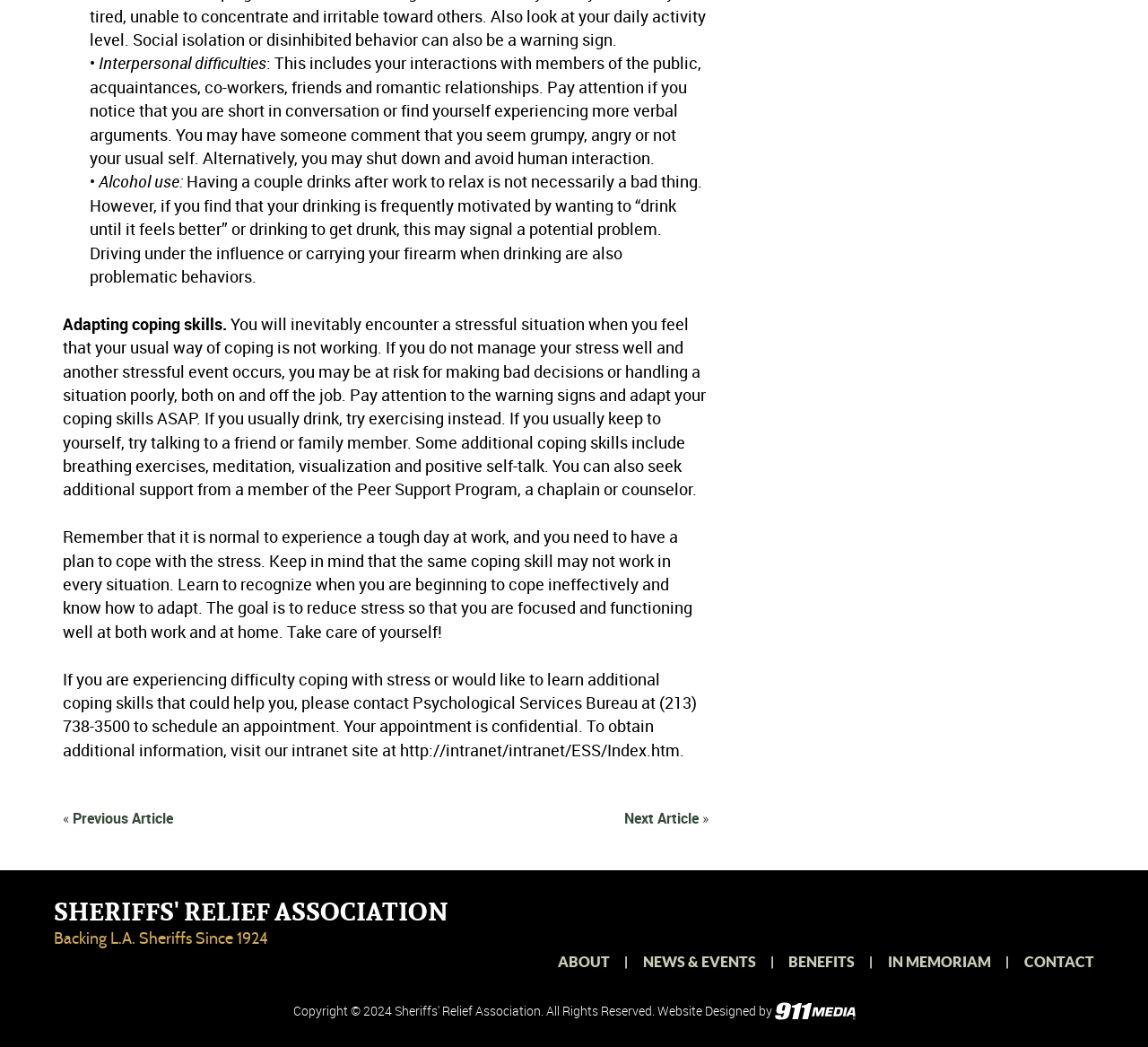What is the purpose of the Peer Support Program?
Please provide a single word or phrase based on the screenshot.

Additional support